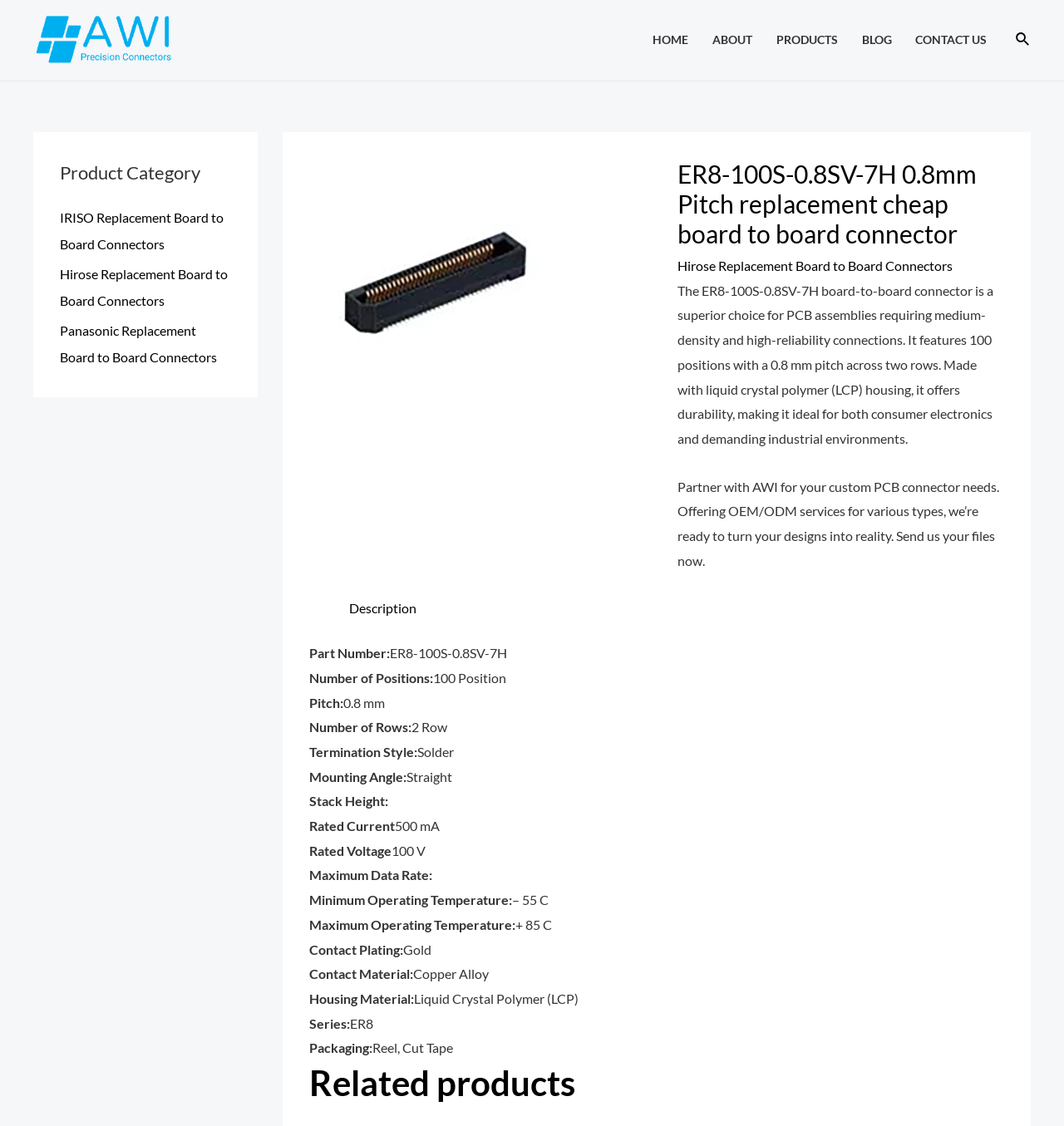Specify the bounding box coordinates of the region I need to click to perform the following instruction: "Select the 'Description' tab". The coordinates must be four float numbers in the range of 0 to 1, i.e., [left, top, right, bottom].

[0.328, 0.529, 0.391, 0.551]